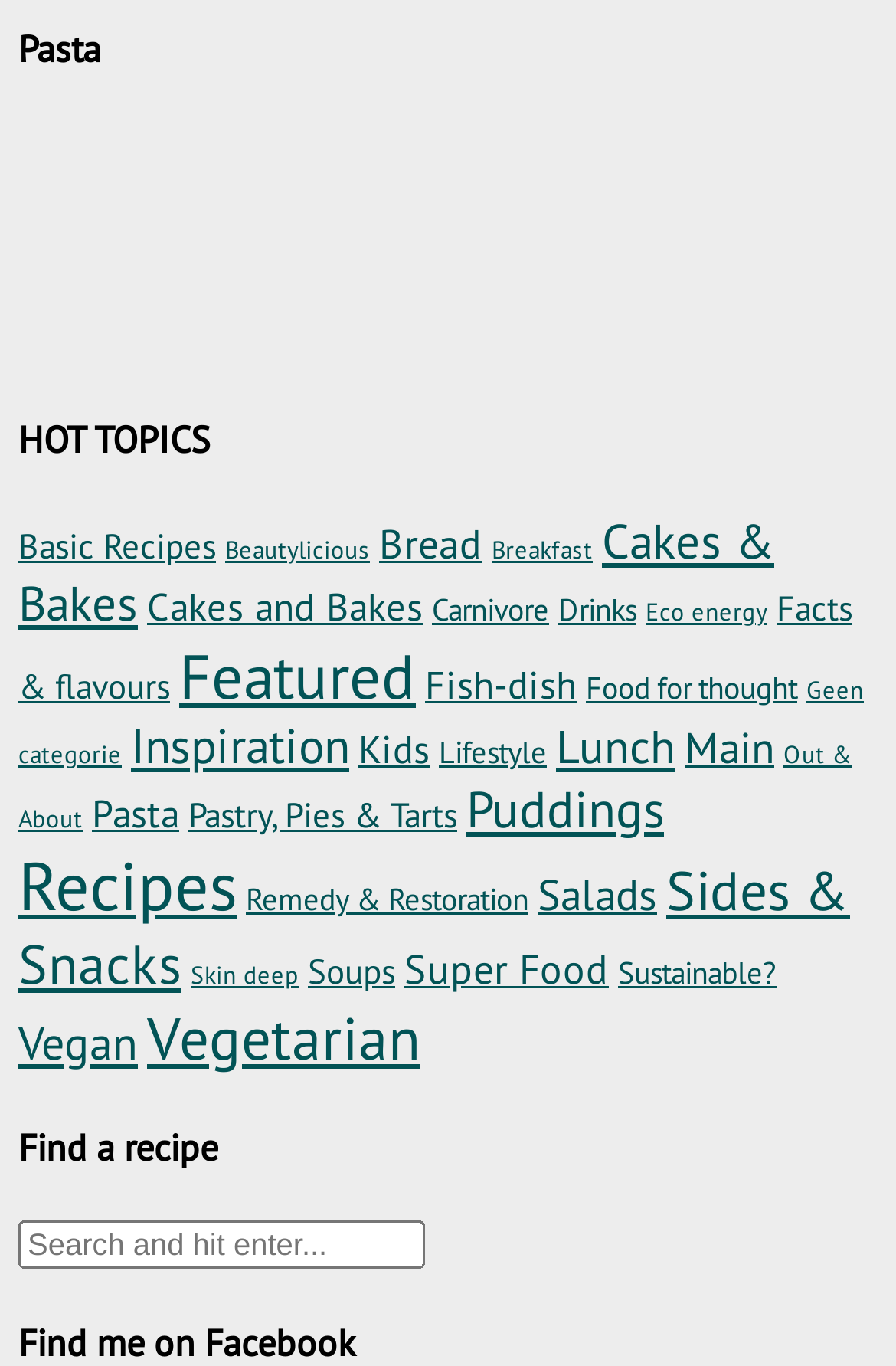Find and specify the bounding box coordinates that correspond to the clickable region for the instruction: "Enter email address".

None